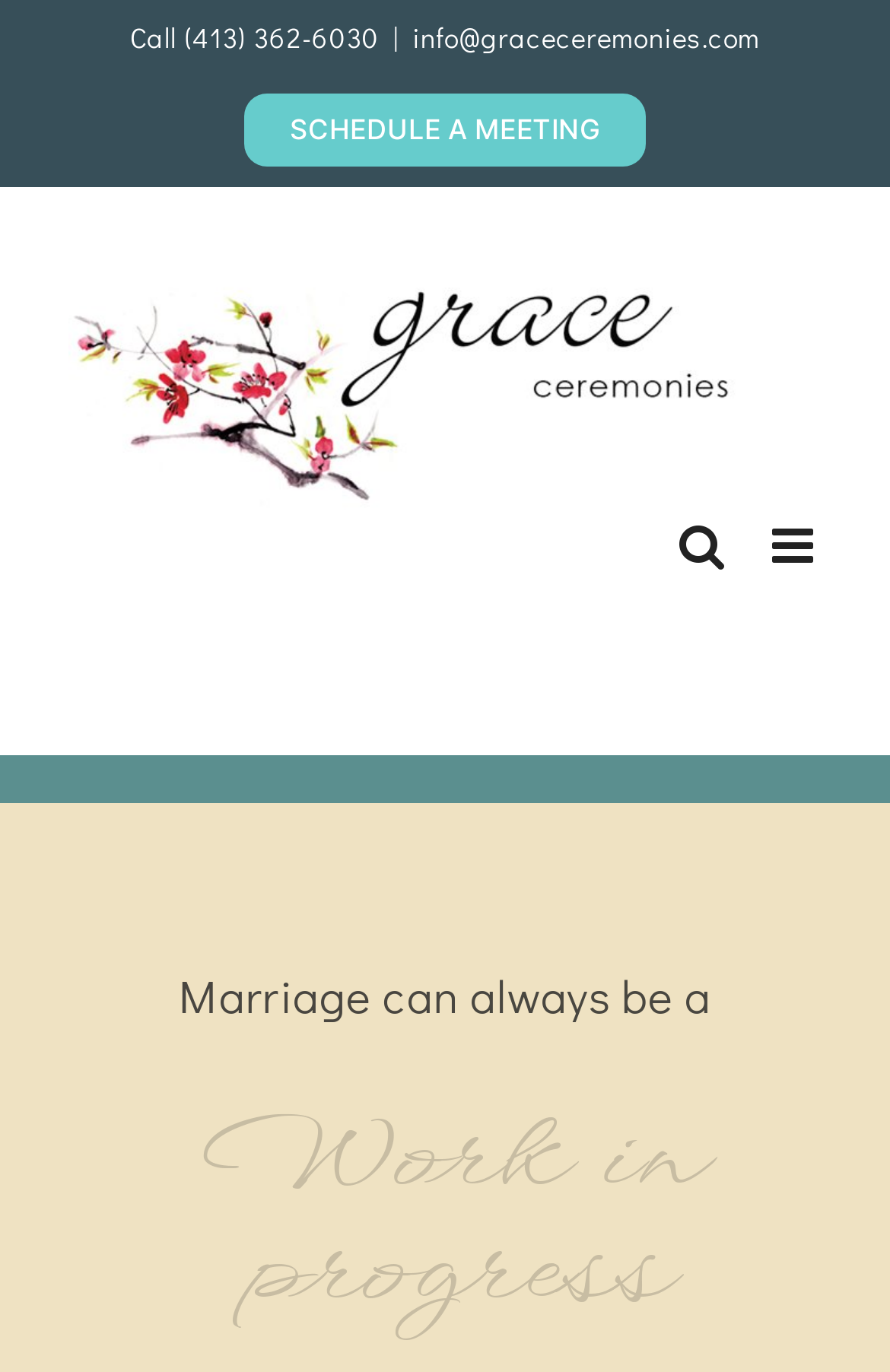Locate the bounding box coordinates of the UI element described by: "info@graceceremonies.com". The bounding box coordinates should consist of four float numbers between 0 and 1, i.e., [left, top, right, bottom].

[0.461, 0.015, 0.881, 0.039]